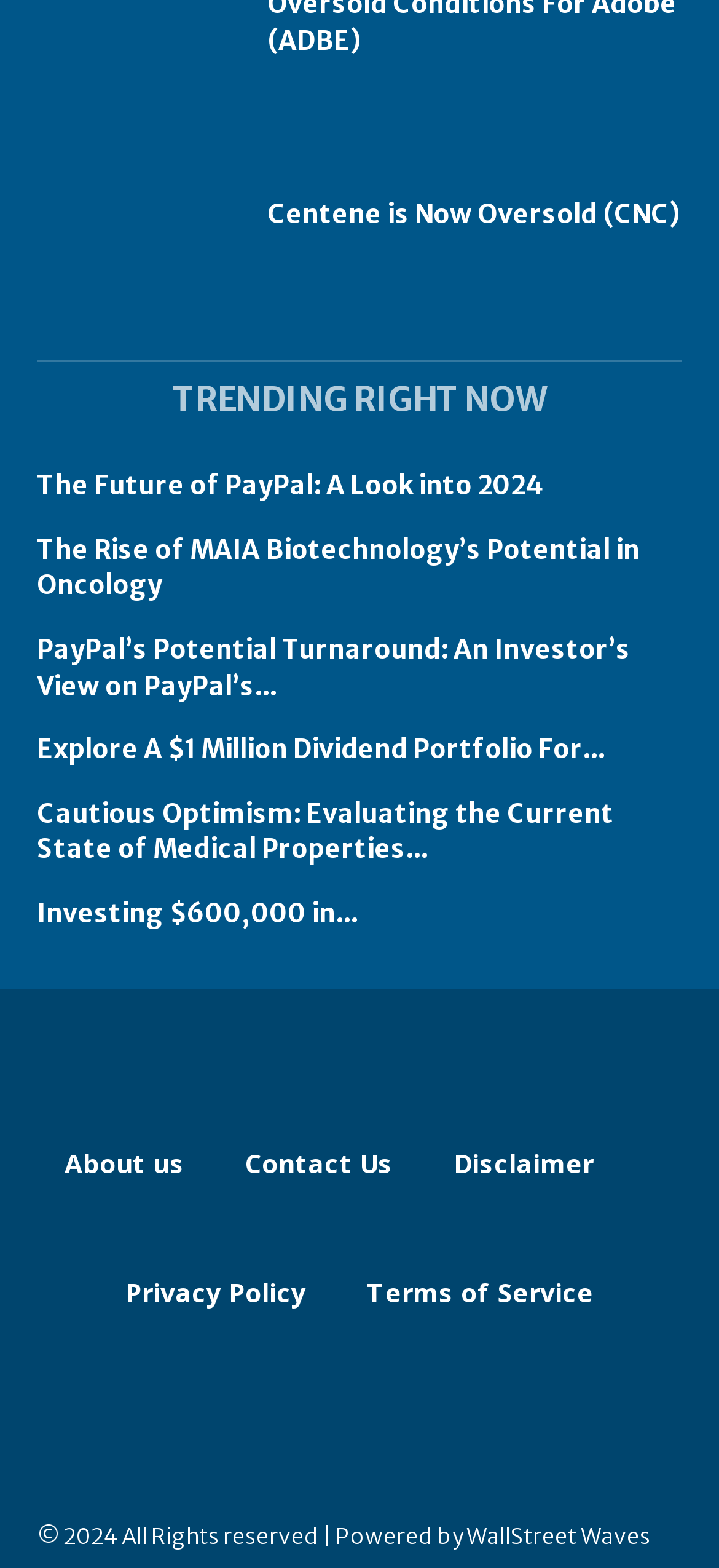Find and provide the bounding box coordinates for the UI element described with: "Disclaimer".

[0.631, 0.701, 0.826, 0.784]